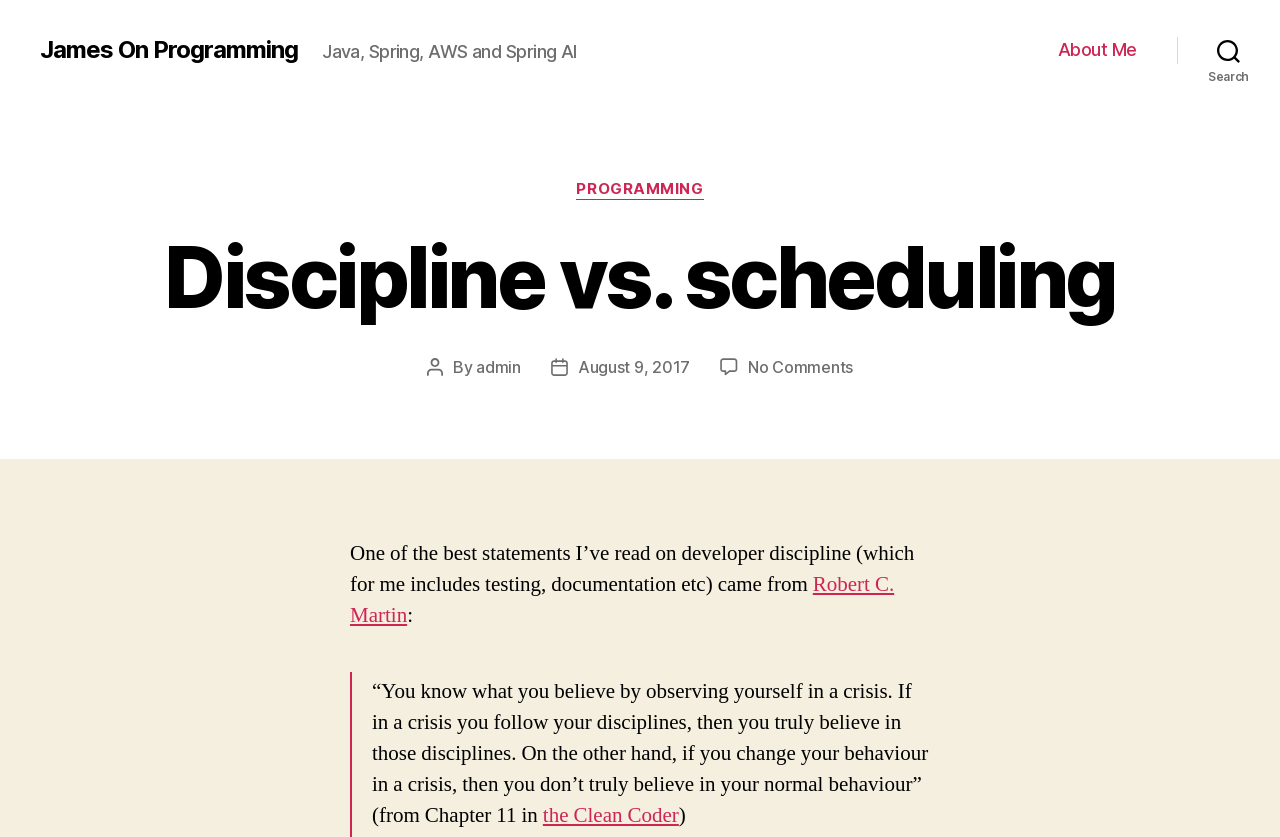From the given element description: "https://www.diversityinvisualarts.com", find the bounding box for the UI element. Provide the coordinates as four float numbers between 0 and 1, in the order [left, top, right, bottom].

None